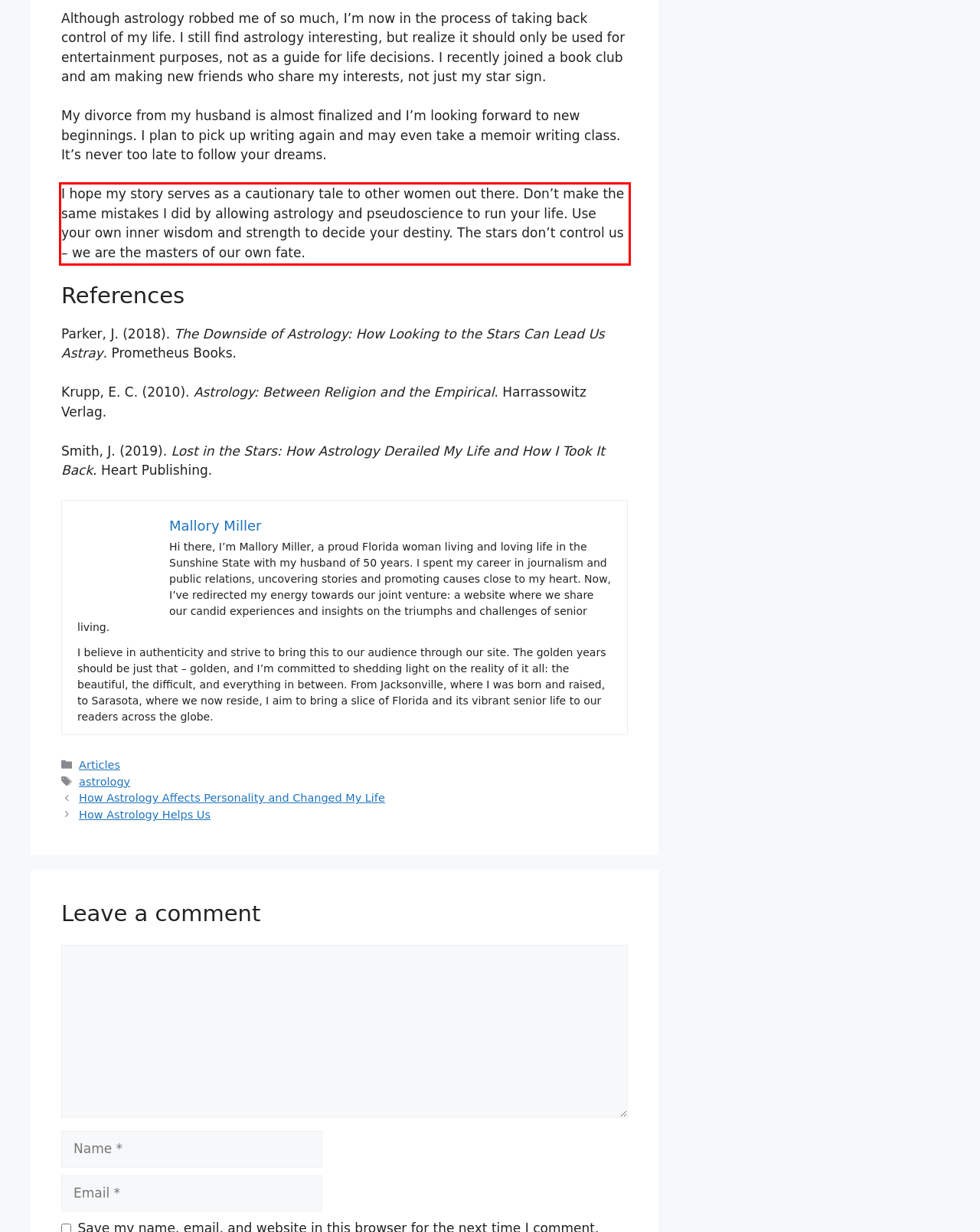Examine the screenshot of the webpage, locate the red bounding box, and perform OCR to extract the text contained within it.

I hope my story serves as a cautionary tale to other women out there. Don’t make the same mistakes I did by allowing astrology and pseudoscience to run your life. Use your own inner wisdom and strength to decide your destiny. The stars don’t control us – we are the masters of our own fate.